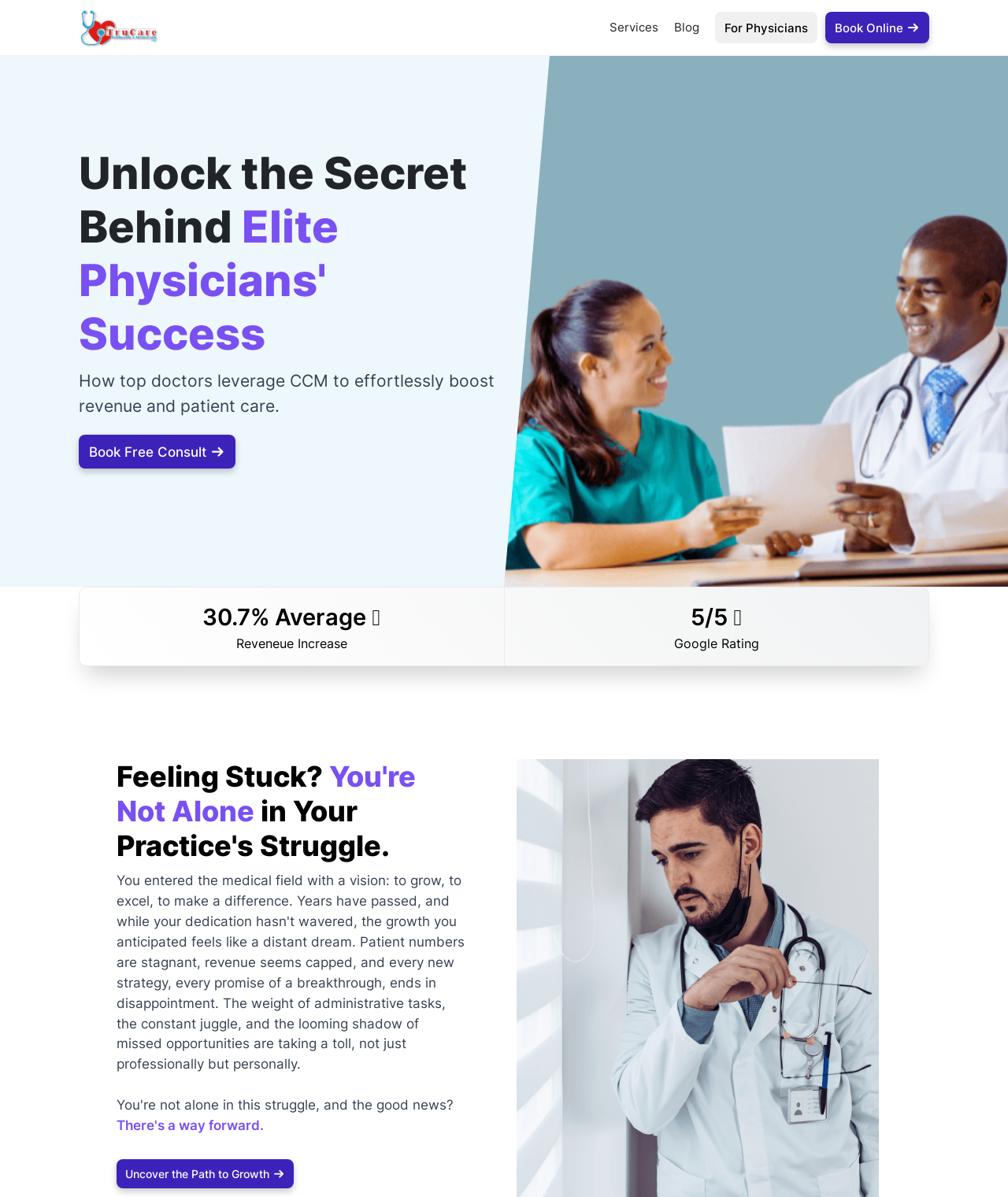Identify the bounding box of the UI component described as: "Blog".

[0.661, 0.01, 0.702, 0.035]